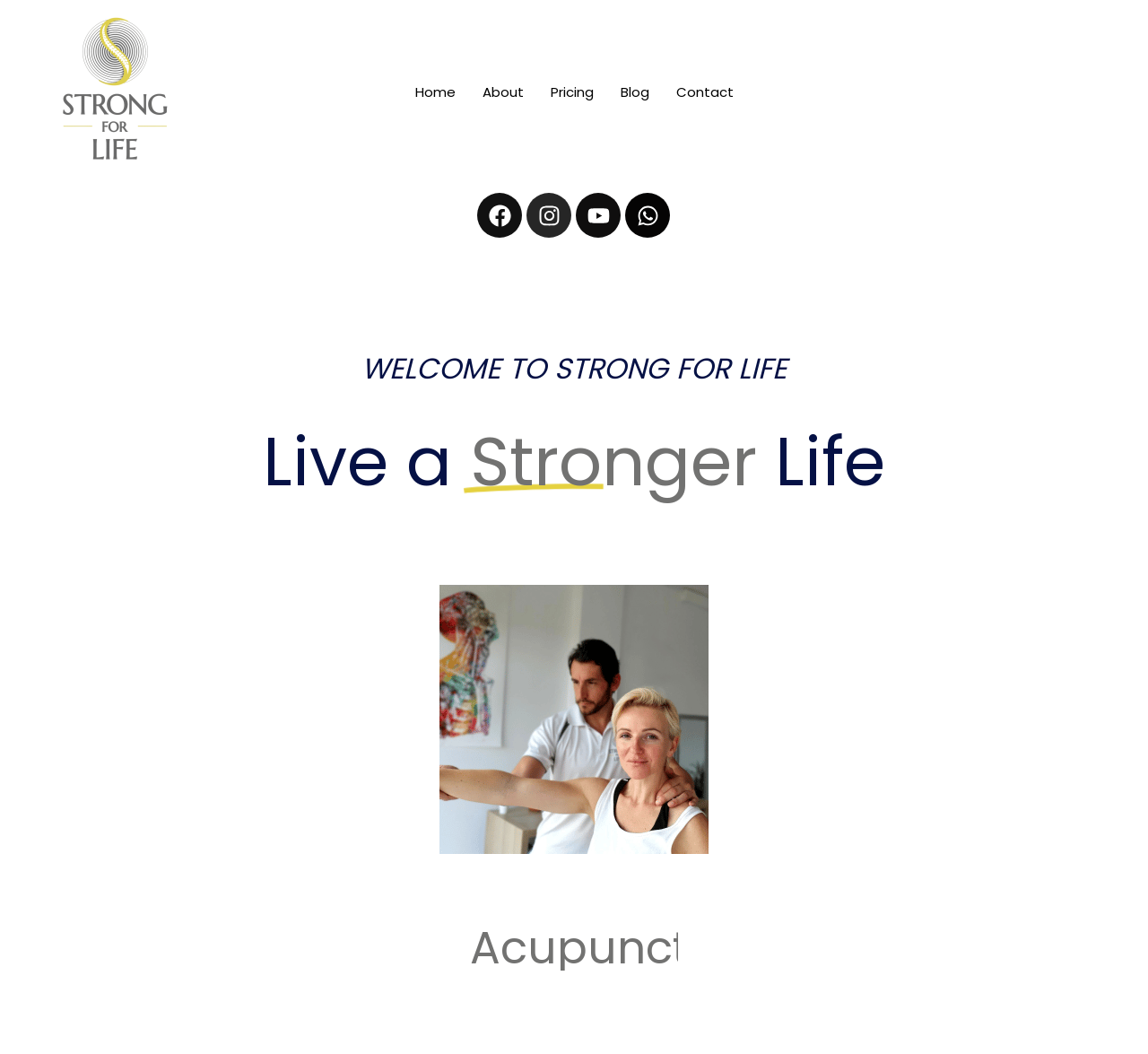Identify the bounding box coordinates for the element you need to click to achieve the following task: "Read the latest 'Blog' posts". The coordinates must be four float values ranging from 0 to 1, formatted as [left, top, right, bottom].

[0.529, 0.057, 0.577, 0.117]